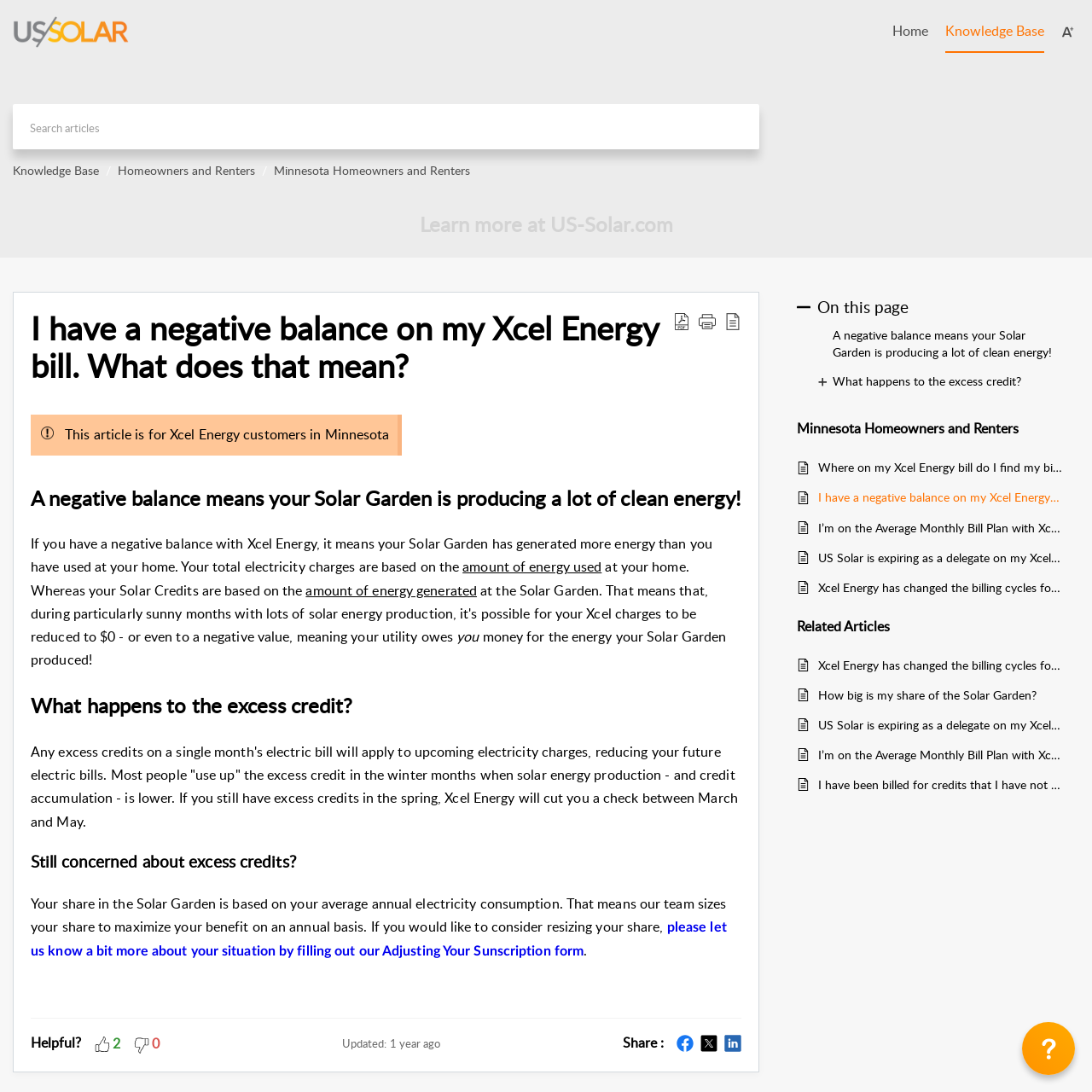Given the element description "Skip to Content", identify the bounding box of the corresponding UI element.

[0.016, 0.039, 0.172, 0.077]